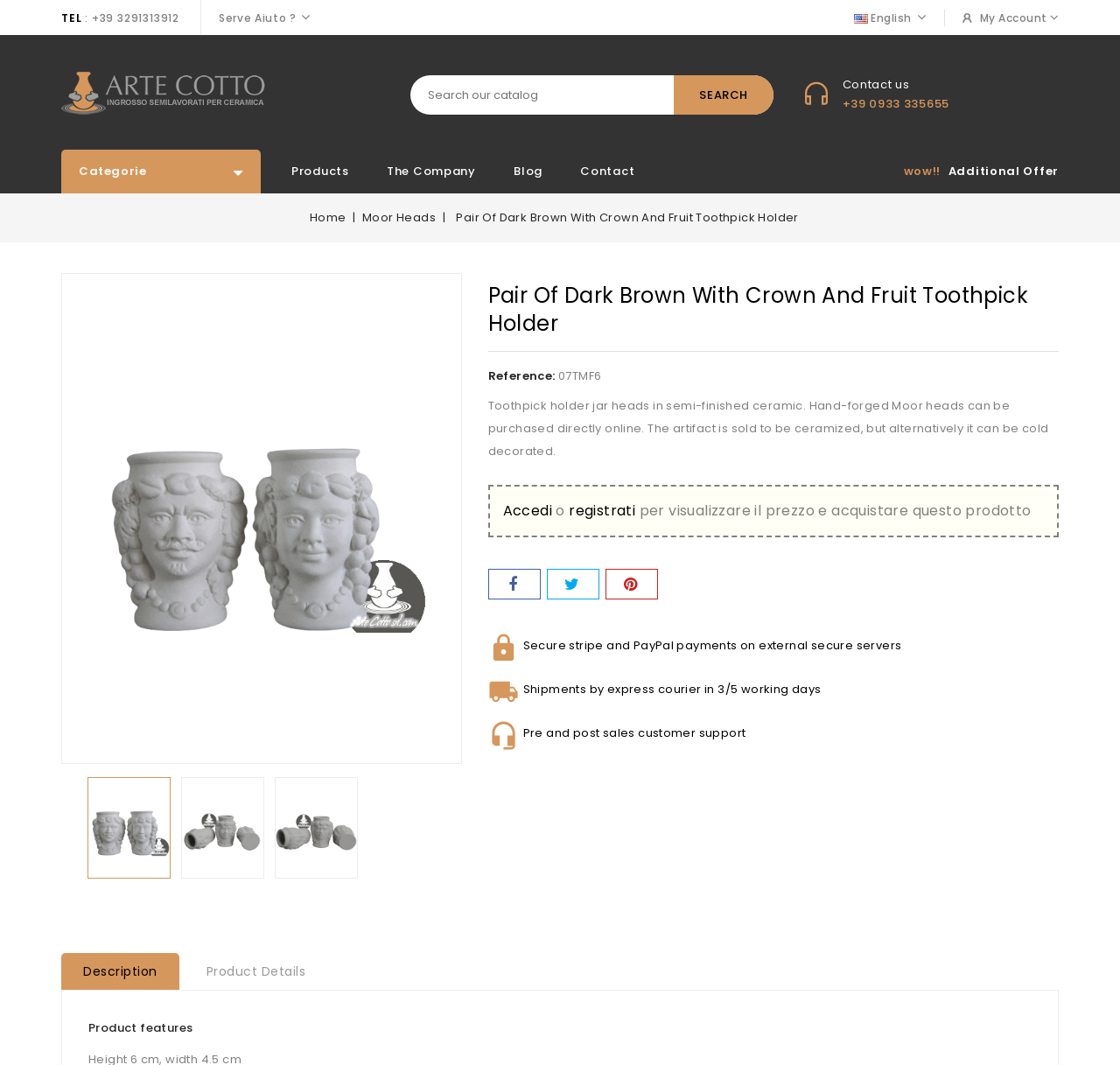From the webpage screenshot, predict the bounding box of the UI element that matches this description: "alt="Arte Cotto srl"".

[0.055, 0.076, 0.238, 0.092]